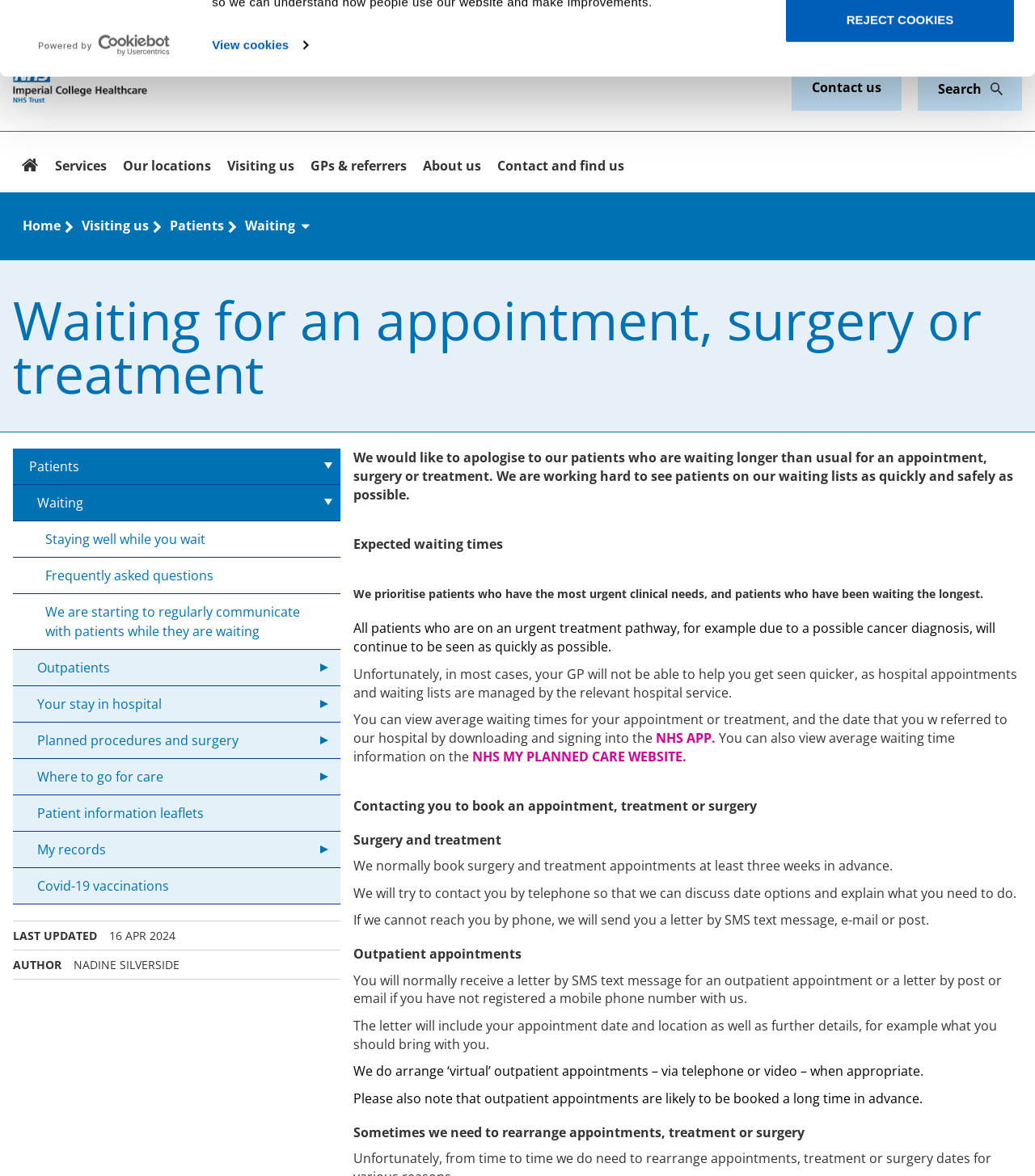Please find the bounding box coordinates of the clickable region needed to complete the following instruction: "Go to Home". The bounding box coordinates must consist of four float numbers between 0 and 1, i.e., [left, top, right, bottom].

[0.012, 0.112, 0.045, 0.164]